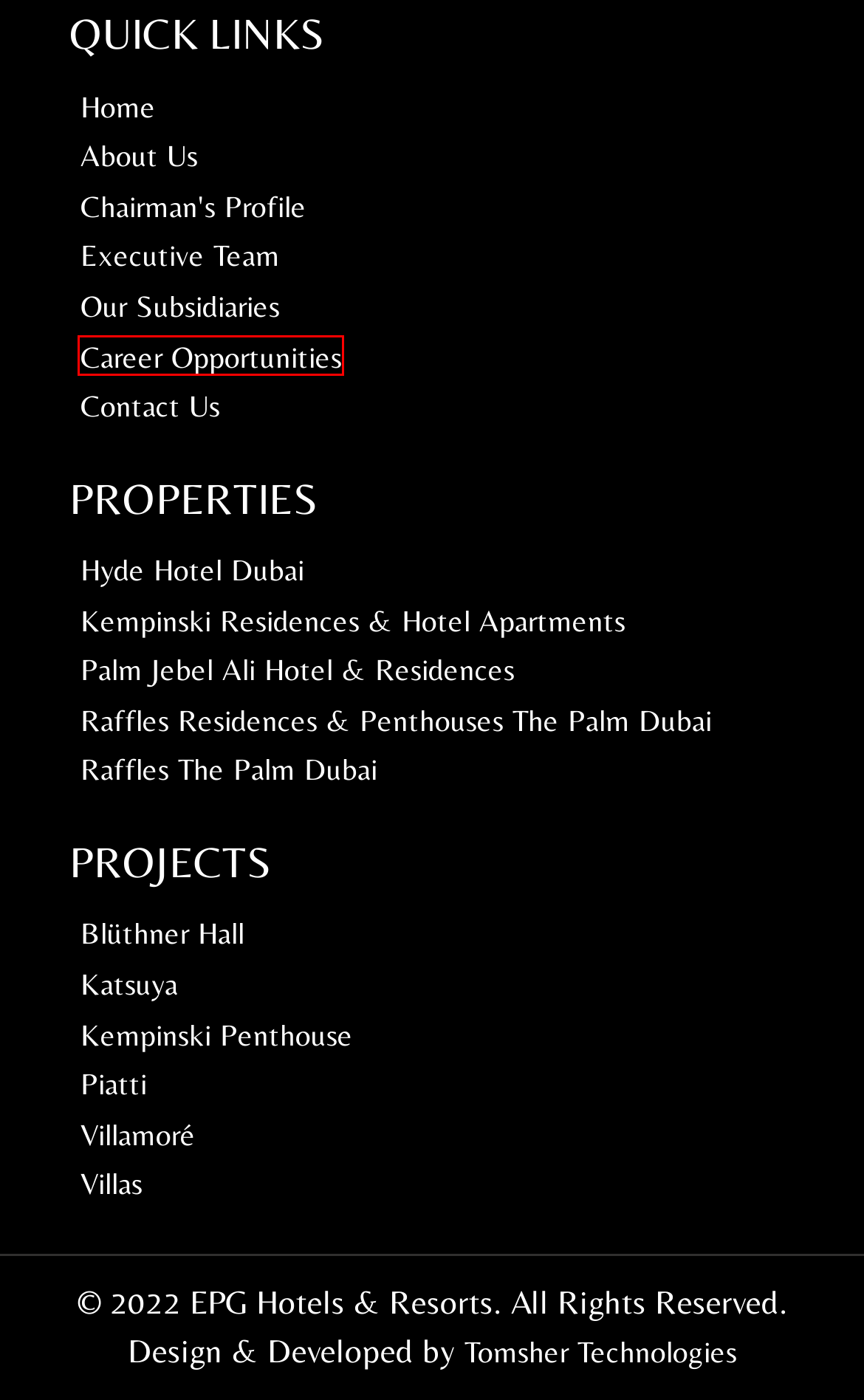You are provided with a screenshot of a webpage containing a red rectangle bounding box. Identify the webpage description that best matches the new webpage after the element in the bounding box is clicked. Here are the potential descriptions:
A. Kempinski Penthouse Dubai - EPG
B. Career Opportunities - EPG
C. Luxury 5 Star Hotel Palm Jumeirah, Dubai | Kempinski Hotel & Residences - EPG
D. Palm Jebel Ali Hotel - EPG
E. EMERALD PALACE INTERIOR DECORATION (EPI) - EPG
F. Web Development & Digital Marketing Company in Dubai, UAE
G. Blüthner Hall - EPG
H. About Us - EPG

B